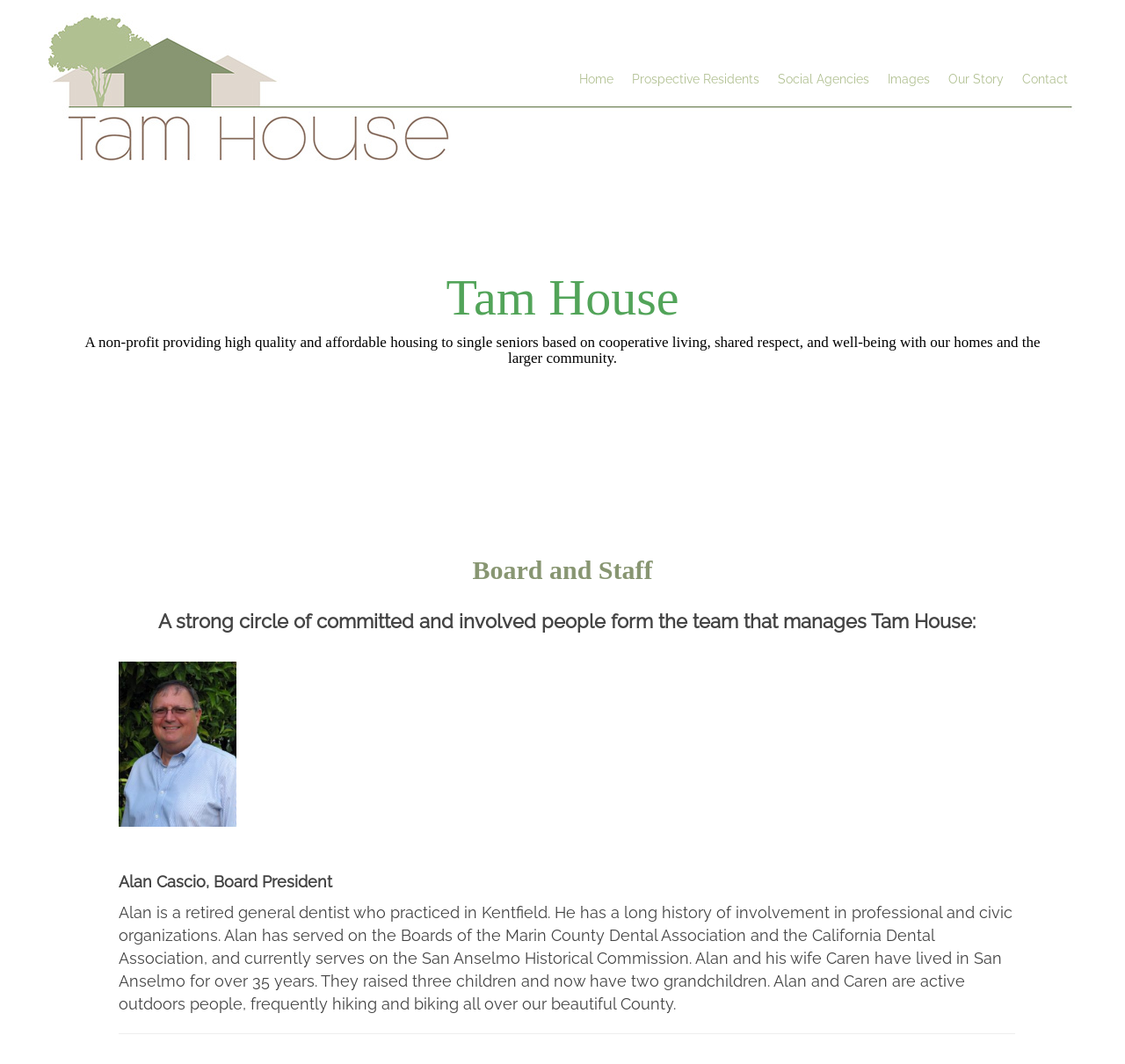What is the purpose of Tam House?
Using the information presented in the image, please offer a detailed response to the question.

I found the purpose of Tam House in the heading element, which describes it as 'a non-profit providing high quality and affordable housing to single seniors based on cooperative living, shared respect, and well-being with our homes and the larger community'.